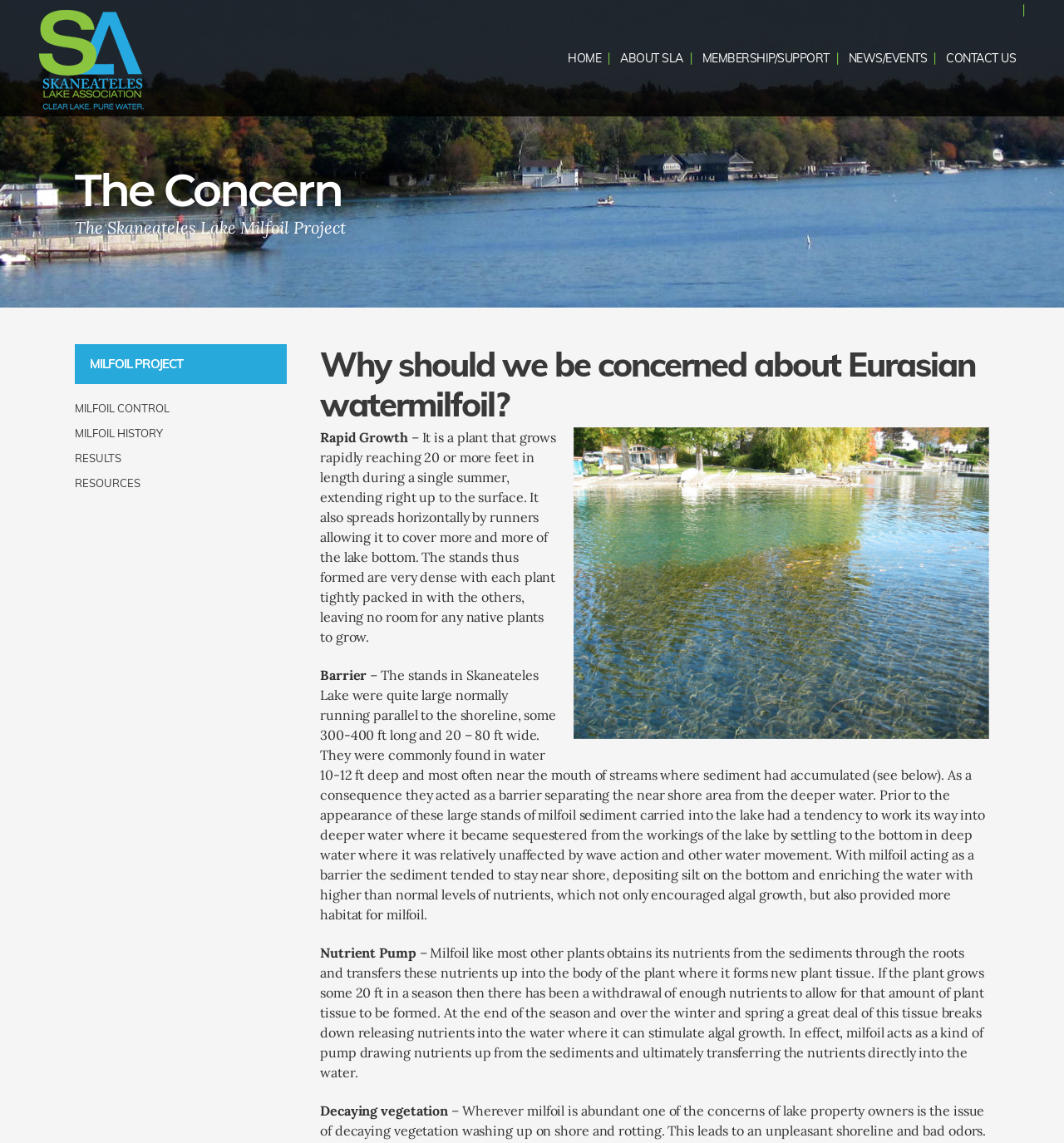Find the UI element described as: "Membership/Support" and predict its bounding box coordinates. Ensure the coordinates are four float numbers between 0 and 1, [left, top, right, bottom].

[0.652, 0.0, 0.787, 0.102]